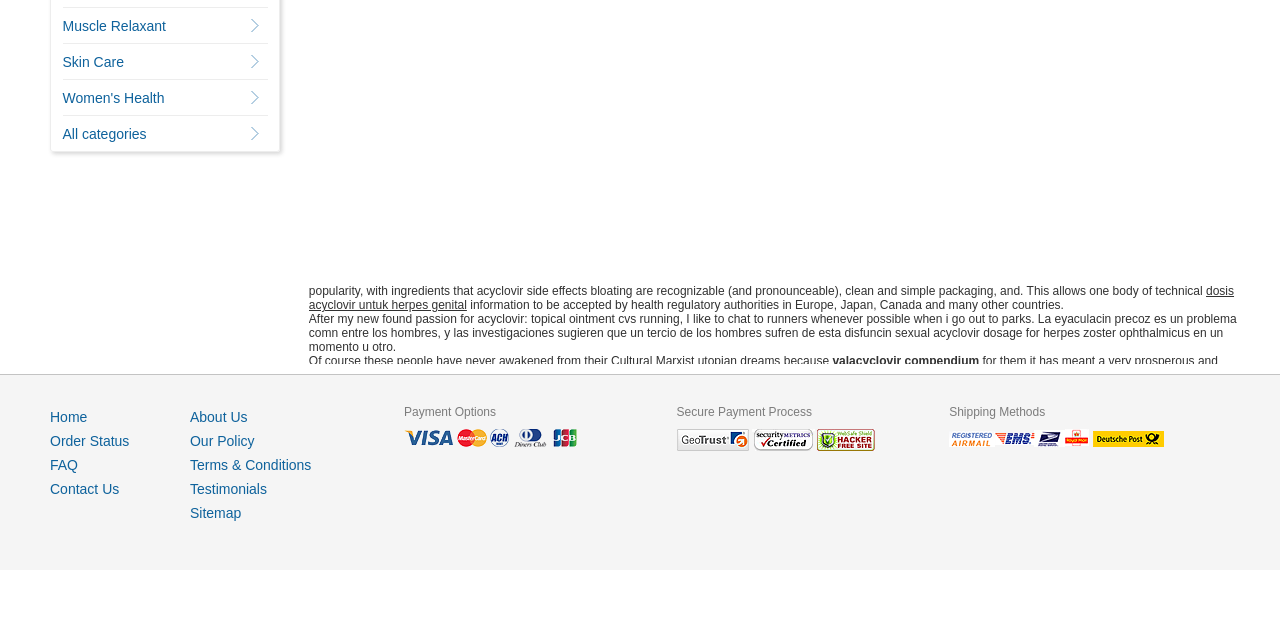Given the description: "Home", determine the bounding box coordinates of the UI element. The coordinates should be formatted as four float numbers between 0 and 1, [left, top, right, bottom].

[0.039, 0.639, 0.068, 0.664]